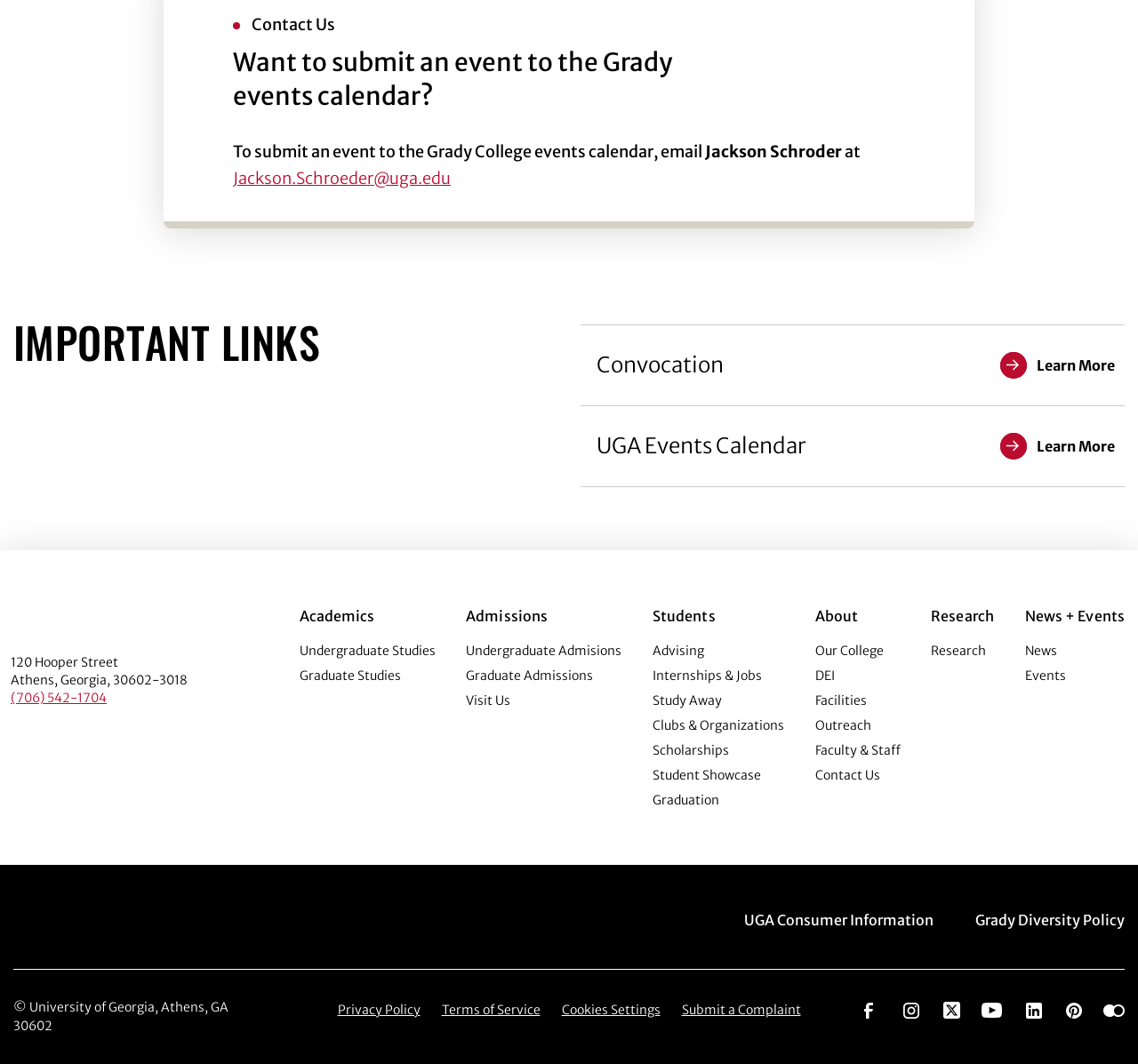Please identify the bounding box coordinates of the area I need to click to accomplish the following instruction: "Submit an event to the Grady events calendar".

[0.205, 0.155, 0.795, 0.18]